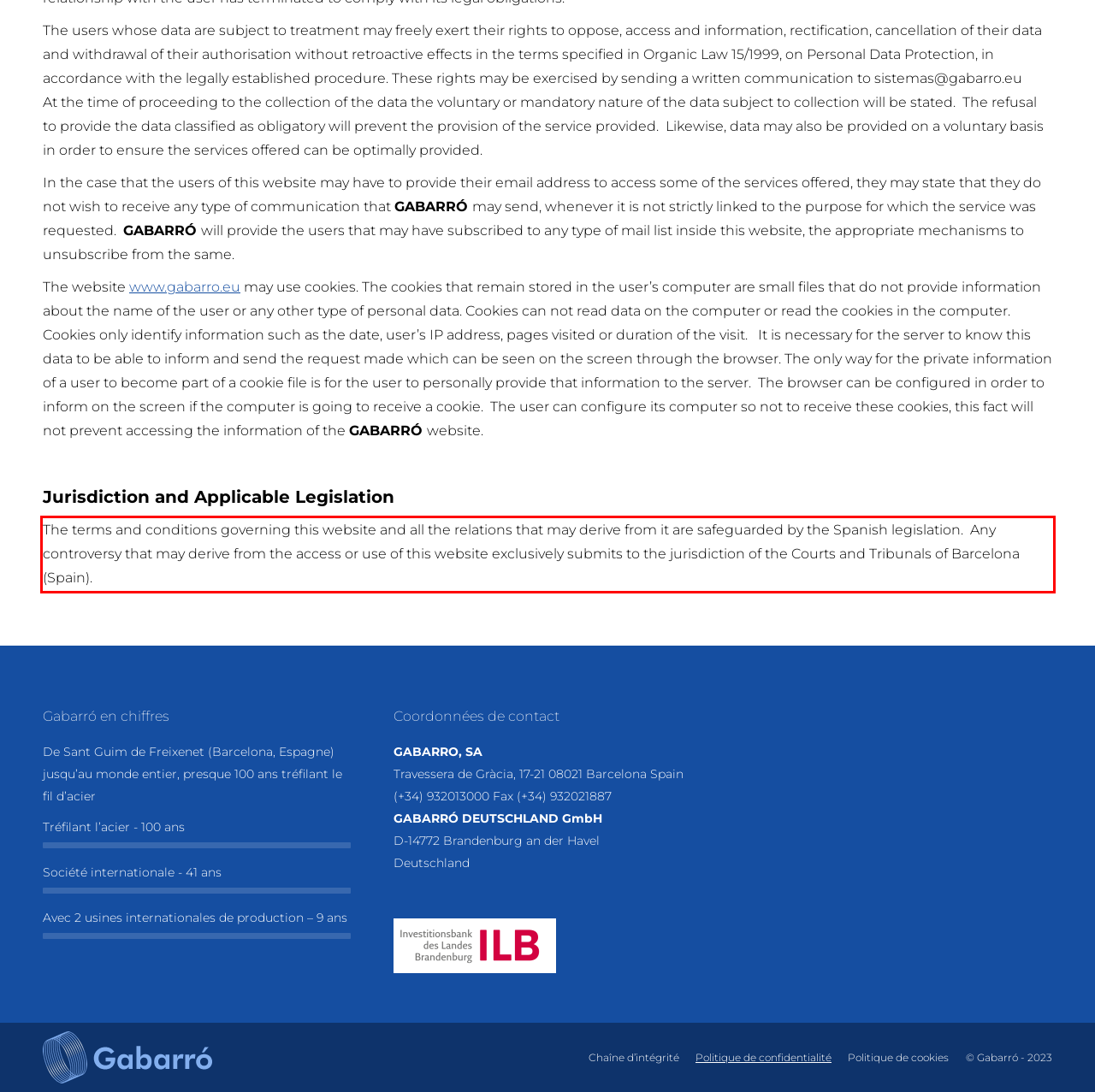You are provided with a screenshot of a webpage that includes a red bounding box. Extract and generate the text content found within the red bounding box.

The terms and conditions governing this website and all the relations that may derive from it are safeguarded by the Spanish legislation. Any controversy that may derive from the access or use of this website exclusively submits to the jurisdiction of the Courts and Tribunals of Barcelona (Spain).